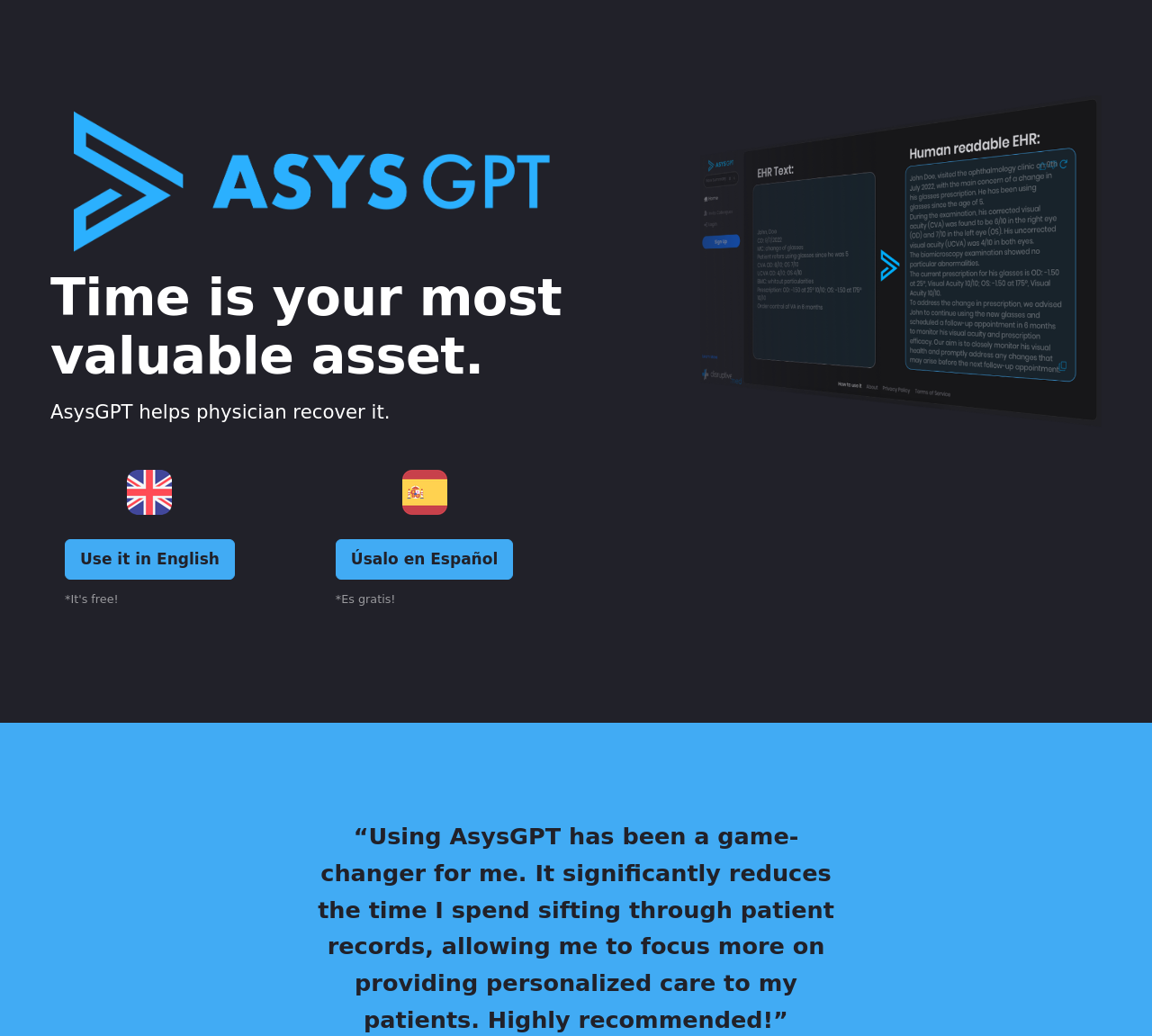Respond with a single word or short phrase to the following question: 
What is the most valuable asset?

Time